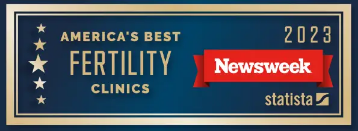Detail everything you observe in the image.

This image showcases the prestigious recognition of a fertility clinic as one of "America's Best Fertility Clinics" for the year 2023, as indicated by the prominent "Newsweek" branding. The award is presented within an elegant design featuring a deep blue background adorned with gold accents. The words "Fertility Clinics" are prominently displayed, emphasizing the clinic's specialization, while the "2023" indicates the year of this honor. Additionally, the logo includes the mention of "statista," likely attributing the ranking to statistical analysis or data. This recognition underscores the clinic's commitment to providing exceptional fertility care and services.